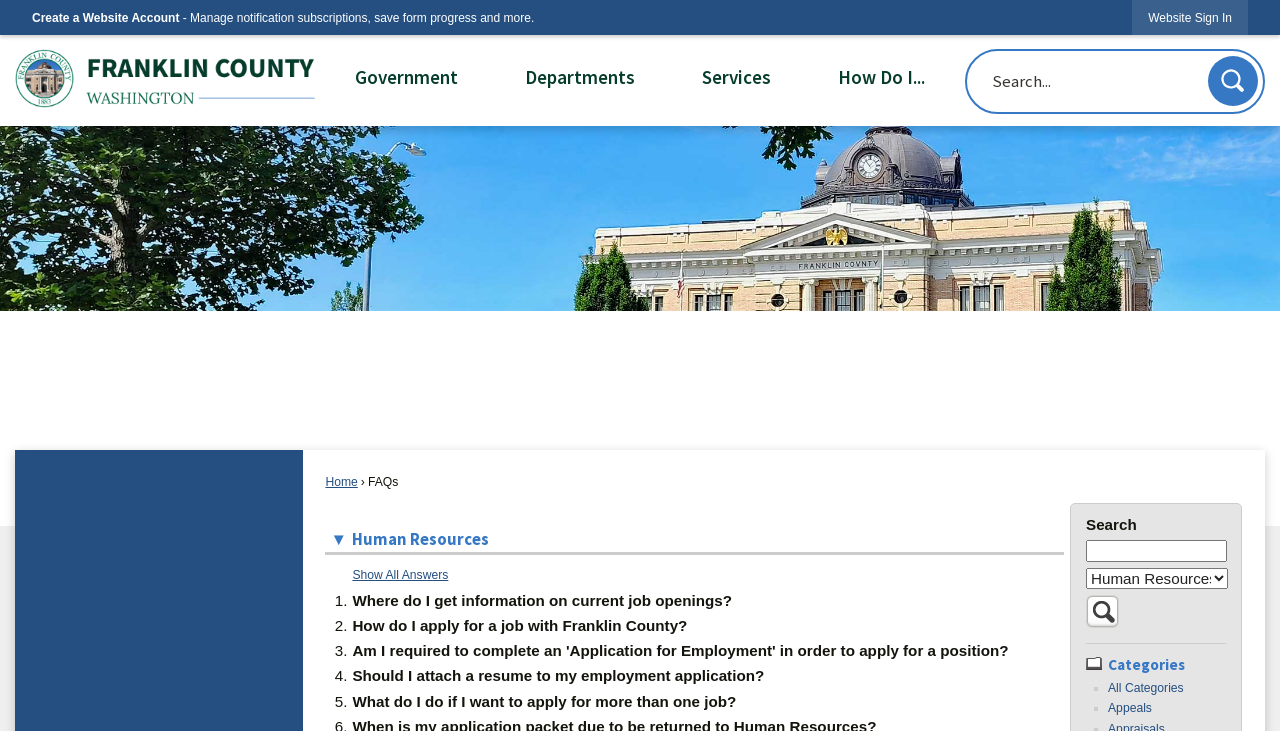How many categories are listed in the FAQs section?
Look at the image and respond with a single word or a short phrase.

5